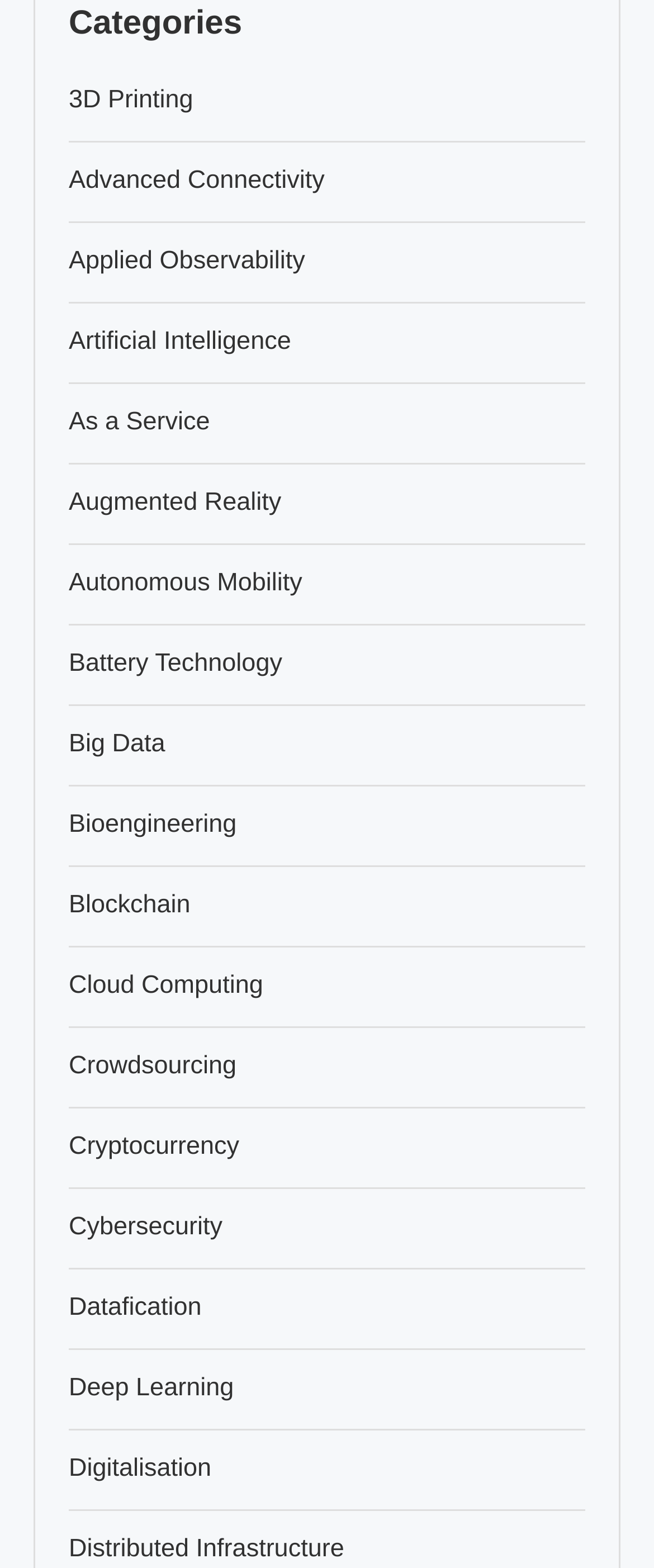What is the first category listed?
Using the screenshot, give a one-word or short phrase answer.

3D Printing